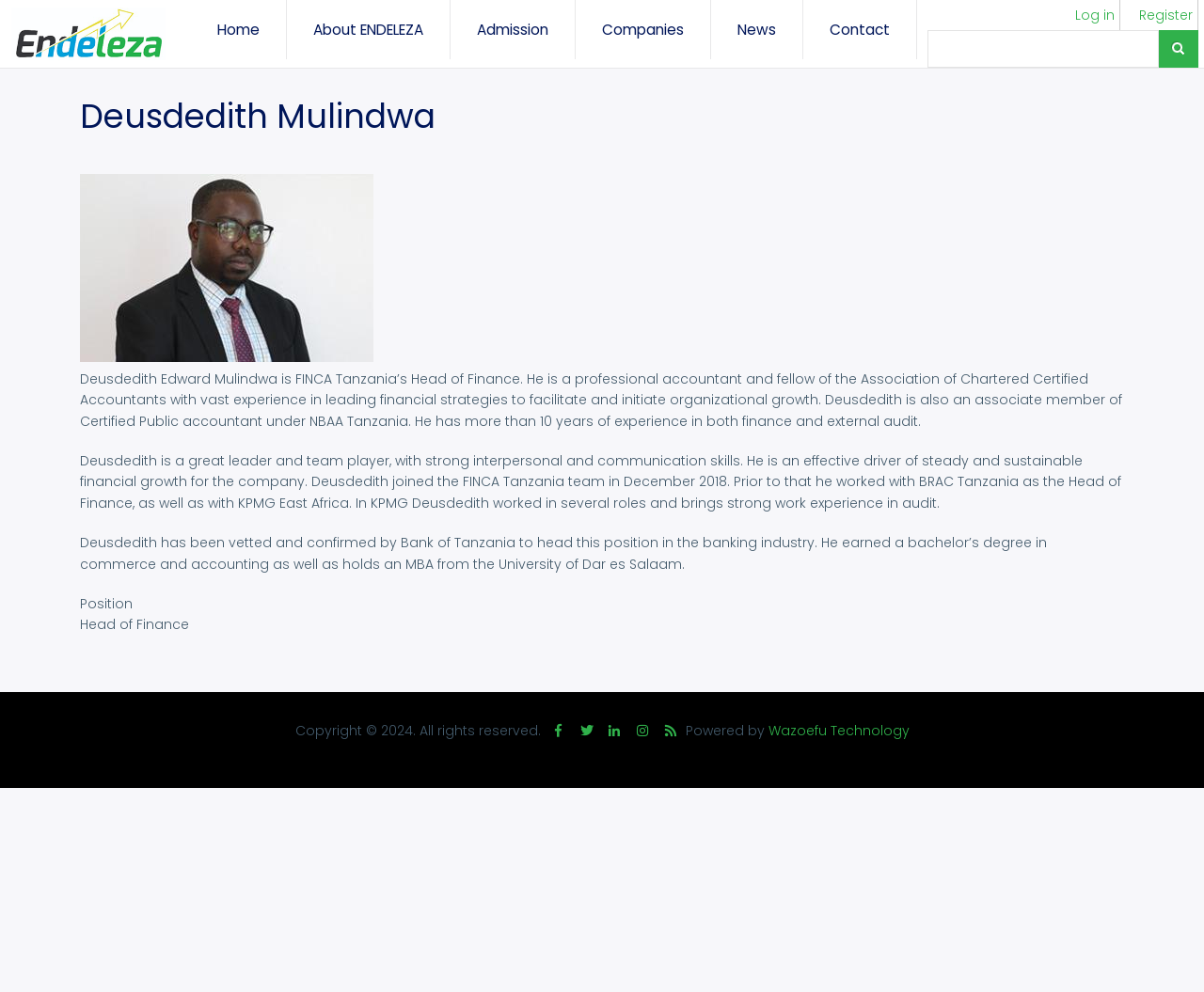Identify the bounding box coordinates of the section that should be clicked to achieve the task described: "Go to the home page".

[0.009, 0.008, 0.138, 0.061]